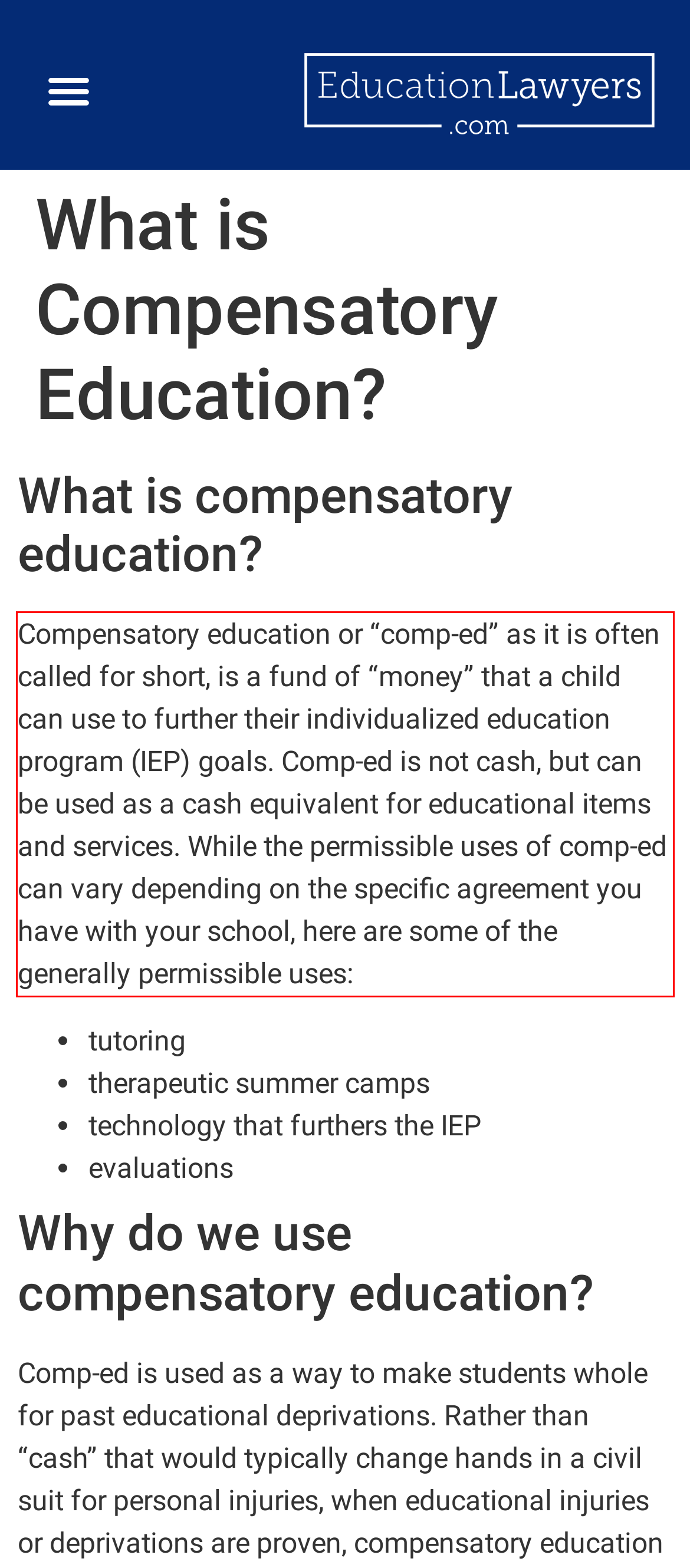Please examine the webpage screenshot and extract the text within the red bounding box using OCR.

Compensatory education or “comp-ed” as it is often called for short, is a fund of “money” that a child can use to further their individualized education program (IEP) goals. Comp-ed is not cash, but can be used as a cash equivalent for educational items and services. While the permissible uses of comp-ed can vary depending on the specific agreement you have with your school, here are some of the generally permissible uses: